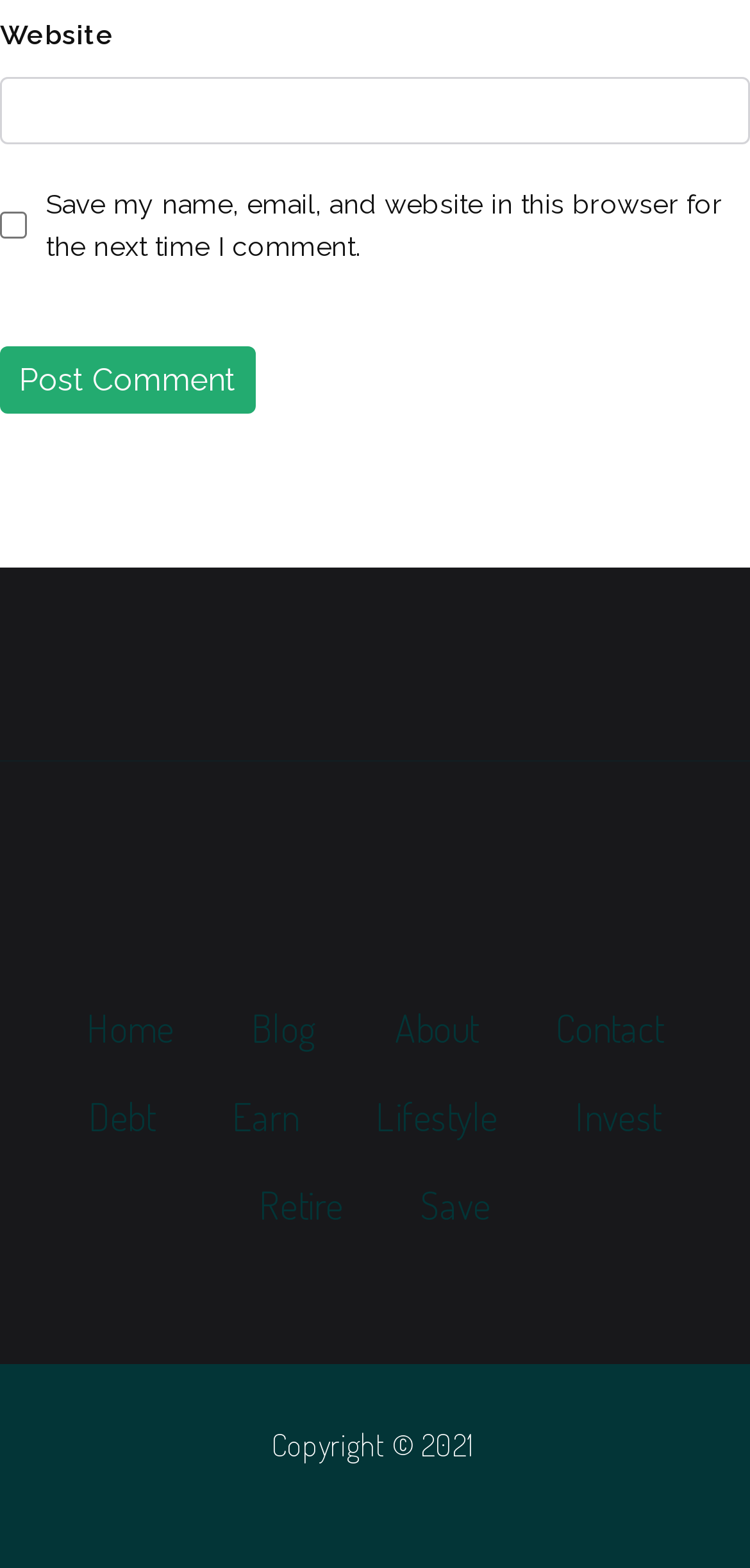Determine the bounding box coordinates for the clickable element to execute this instruction: "Check save my name". Provide the coordinates as four float numbers between 0 and 1, i.e., [left, top, right, bottom].

[0.0, 0.132, 0.036, 0.156]